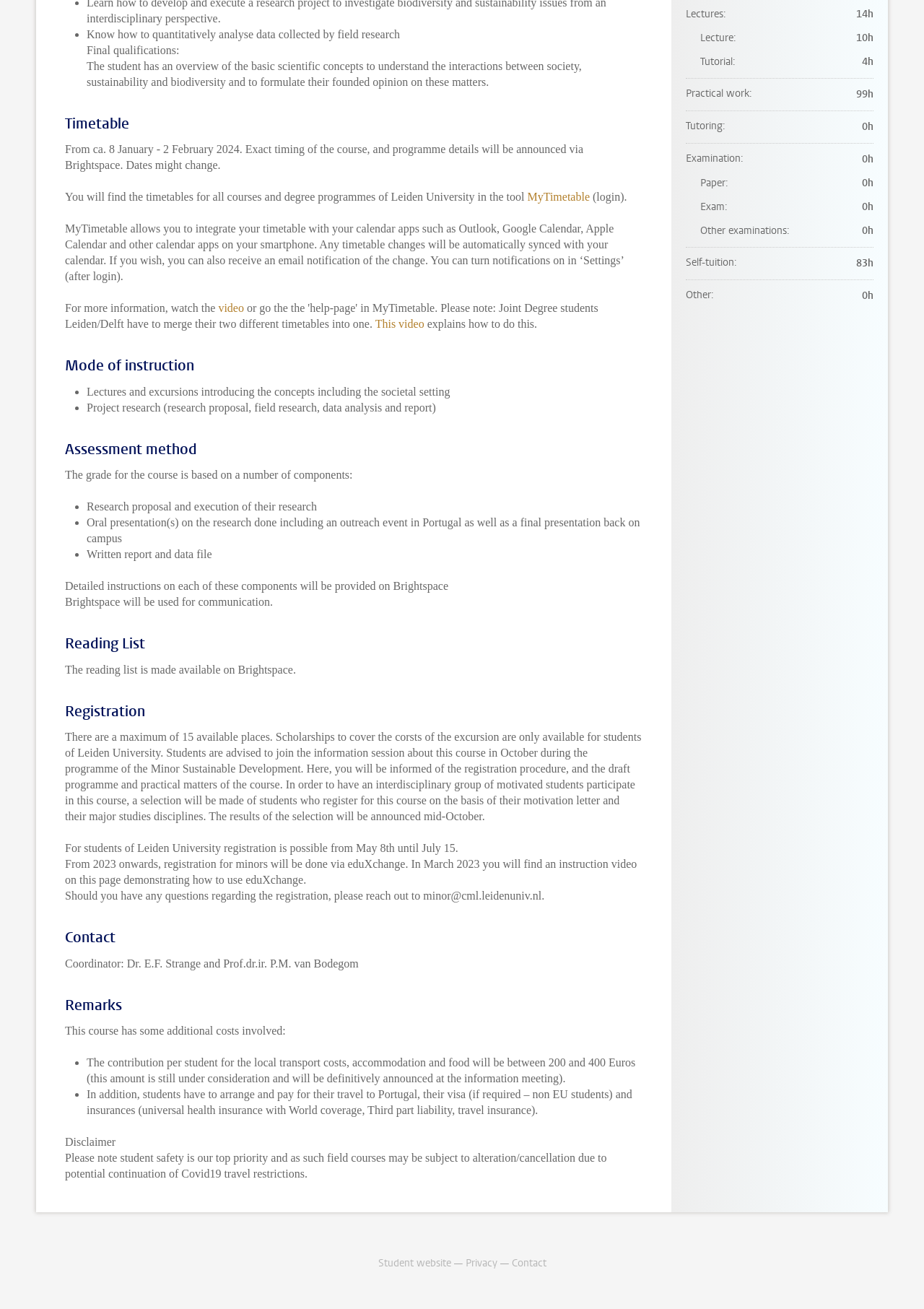What is the contribution per student for local transport costs, accommodation, and food?
Look at the image and respond to the question as thoroughly as possible.

As mentioned in the 'Remarks' section, the contribution per student for local transport costs, accommodation, and food will be between 200 and 400 Euros, although the exact amount is still under consideration and will be announced at the information meeting.